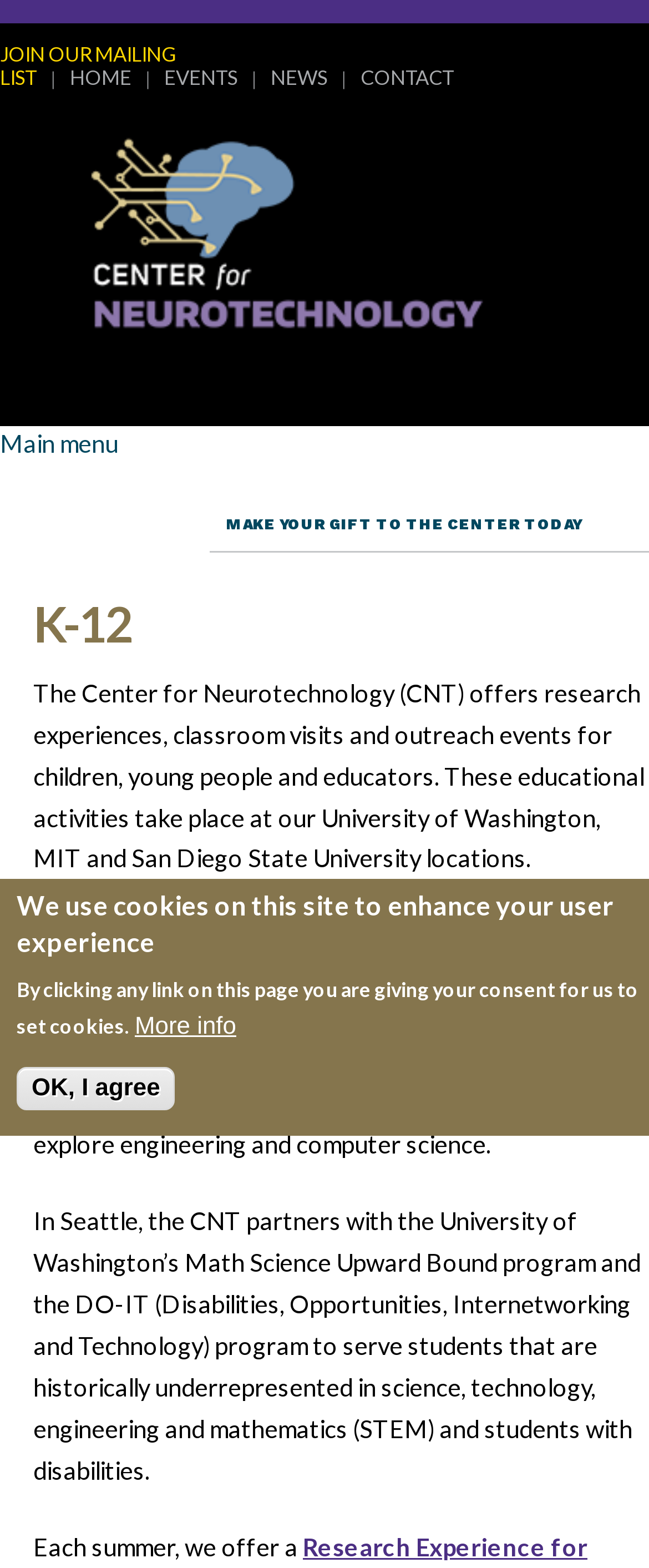Please pinpoint the bounding box coordinates for the region I should click to adhere to this instruction: "Expand Main Menu".

None